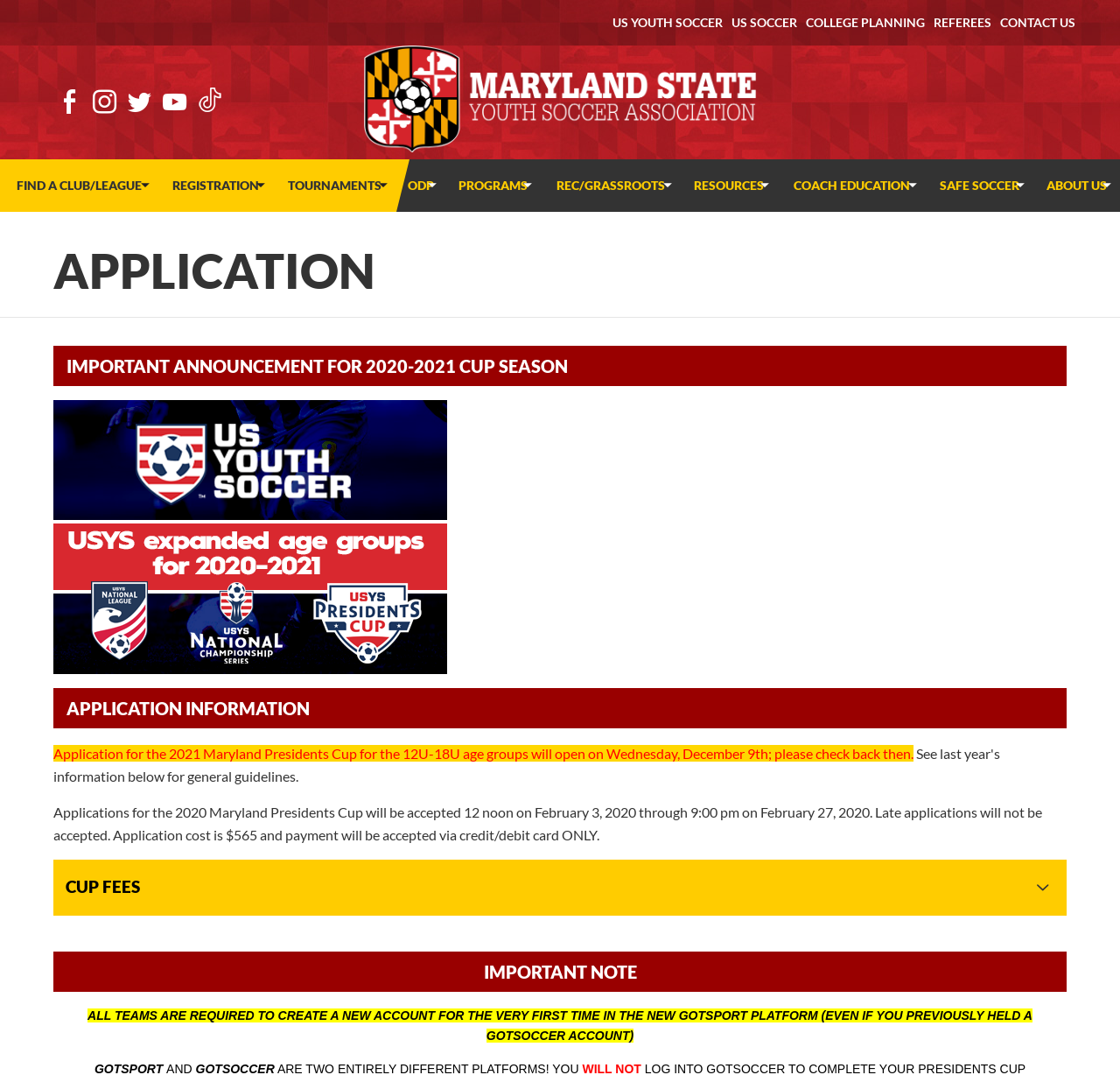Please provide a short answer using a single word or phrase for the question:
What is the deadline for late applications?

Not accepted